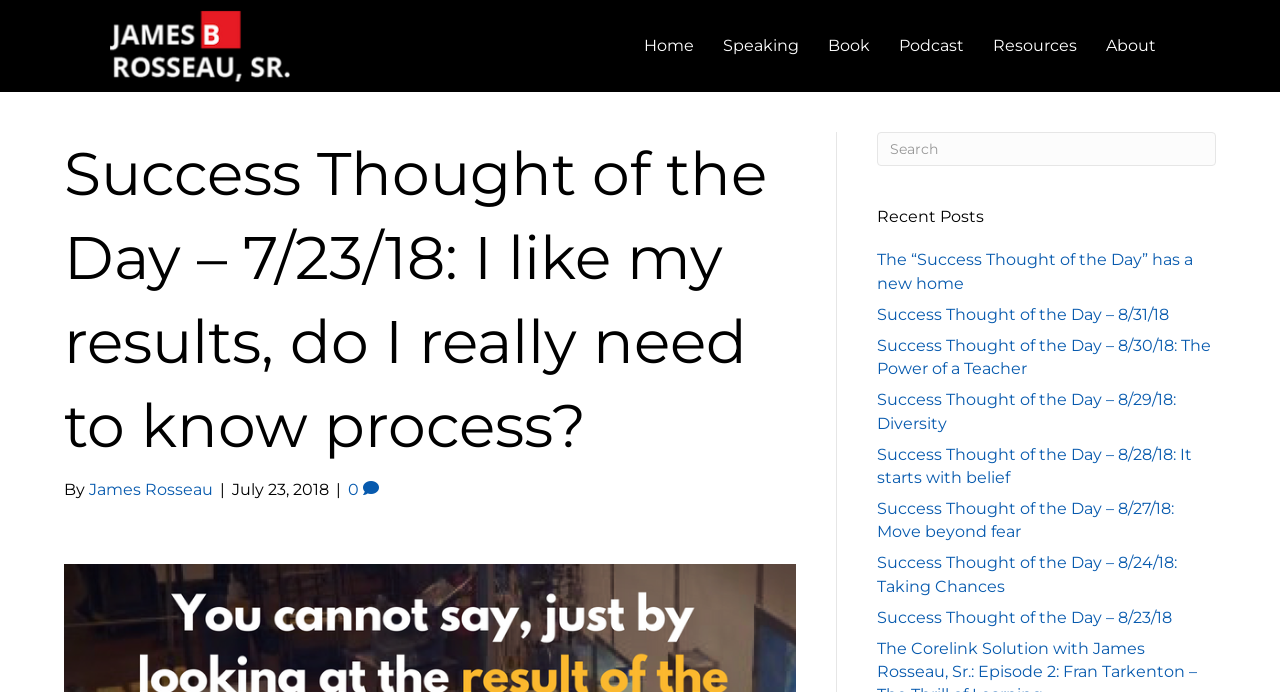Is there a search function on the page?
Based on the content of the image, thoroughly explain and answer the question.

I found a search element with a searchbox under the 'Search' heading, which indicates that there is a search function on the page.